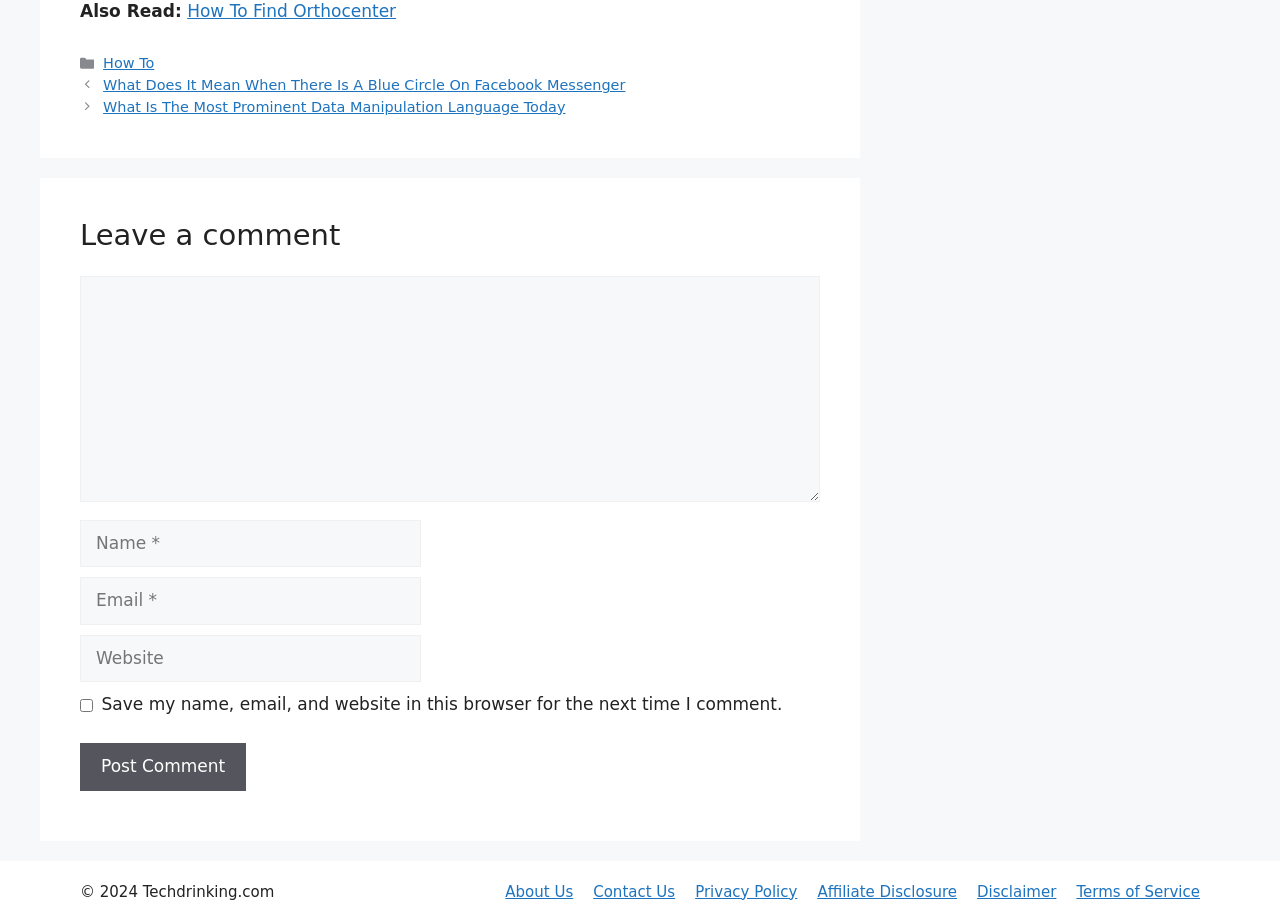Please find the bounding box coordinates of the element that needs to be clicked to perform the following instruction: "Enter your name". The bounding box coordinates should be four float numbers between 0 and 1, represented as [left, top, right, bottom].

[0.062, 0.563, 0.329, 0.615]